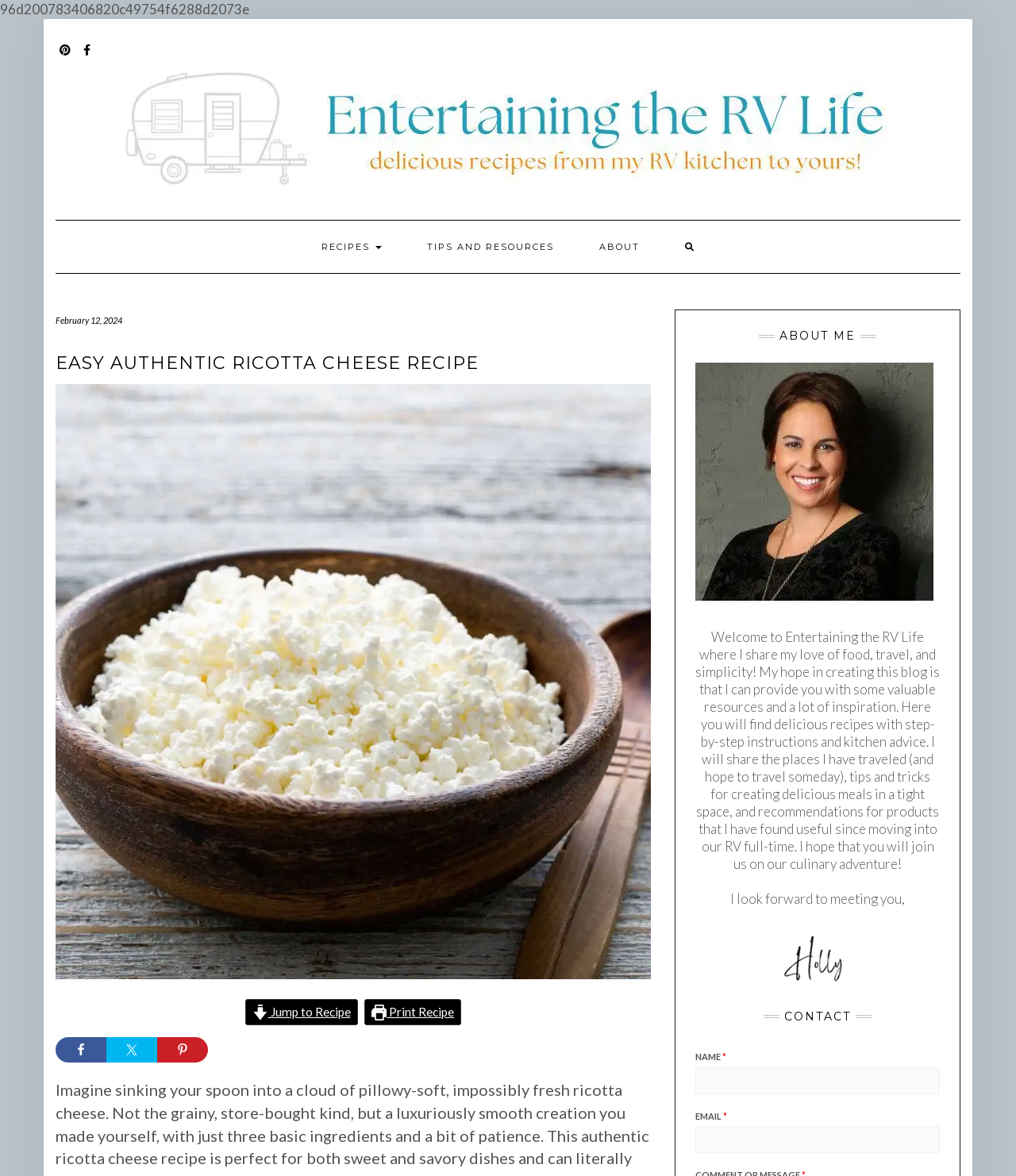Given the description of a UI element: "parent_node: NAME * name="wpforms[fields][0]"", identify the bounding box coordinates of the matching element in the webpage screenshot.

[0.684, 0.907, 0.925, 0.93]